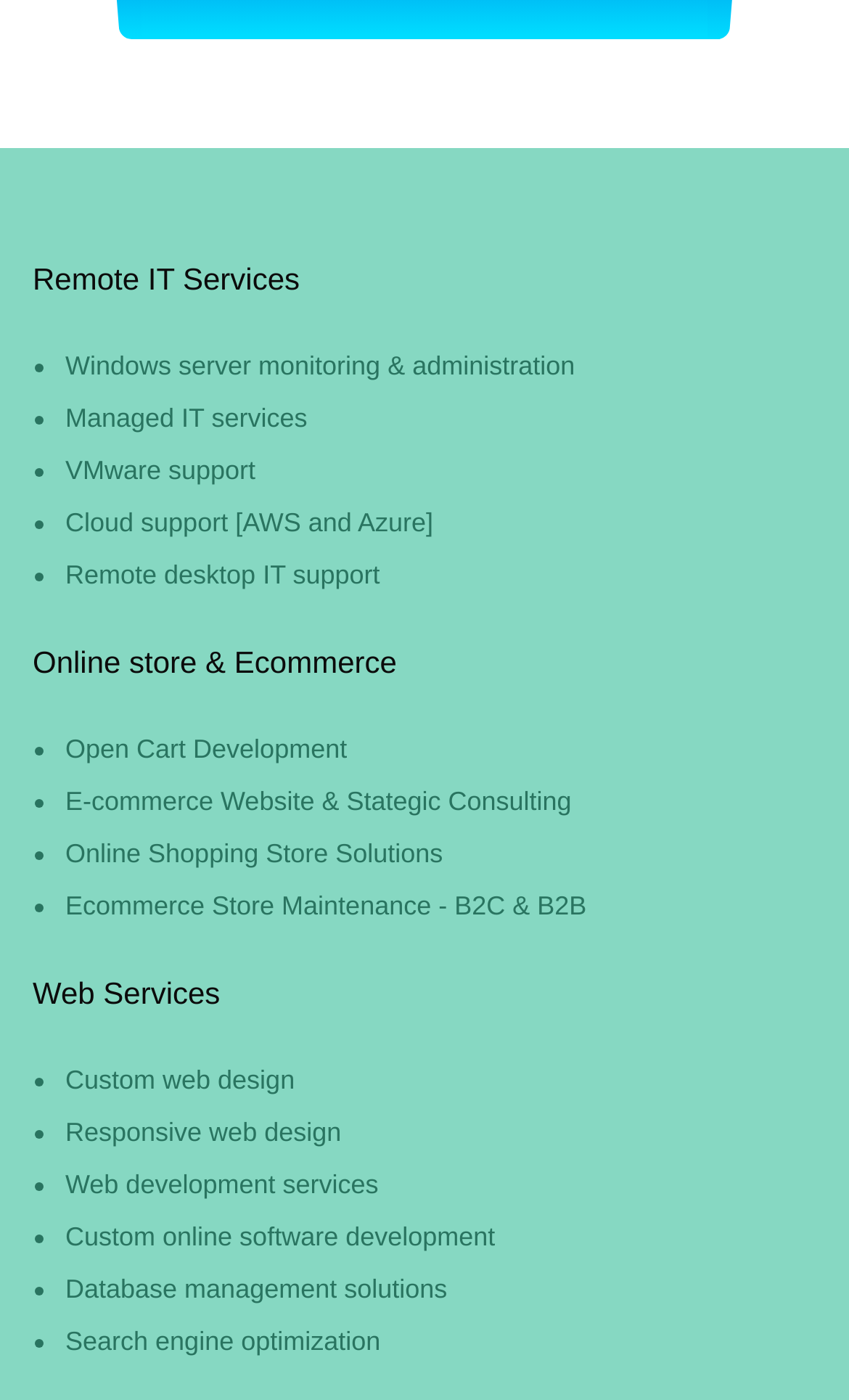How many sub-services are listed under Online store & Ecommerce?
Based on the screenshot, give a detailed explanation to answer the question.

Under the Online store & Ecommerce category, I can see five sub-services listed, which are Open Cart Development, E-commerce Website & Stategic Consulting, Online Shopping Store Solutions, Ecommerce Store Maintenance - B2C & B2B, and others. These sub-services are indicated by the link elements with bullet points.